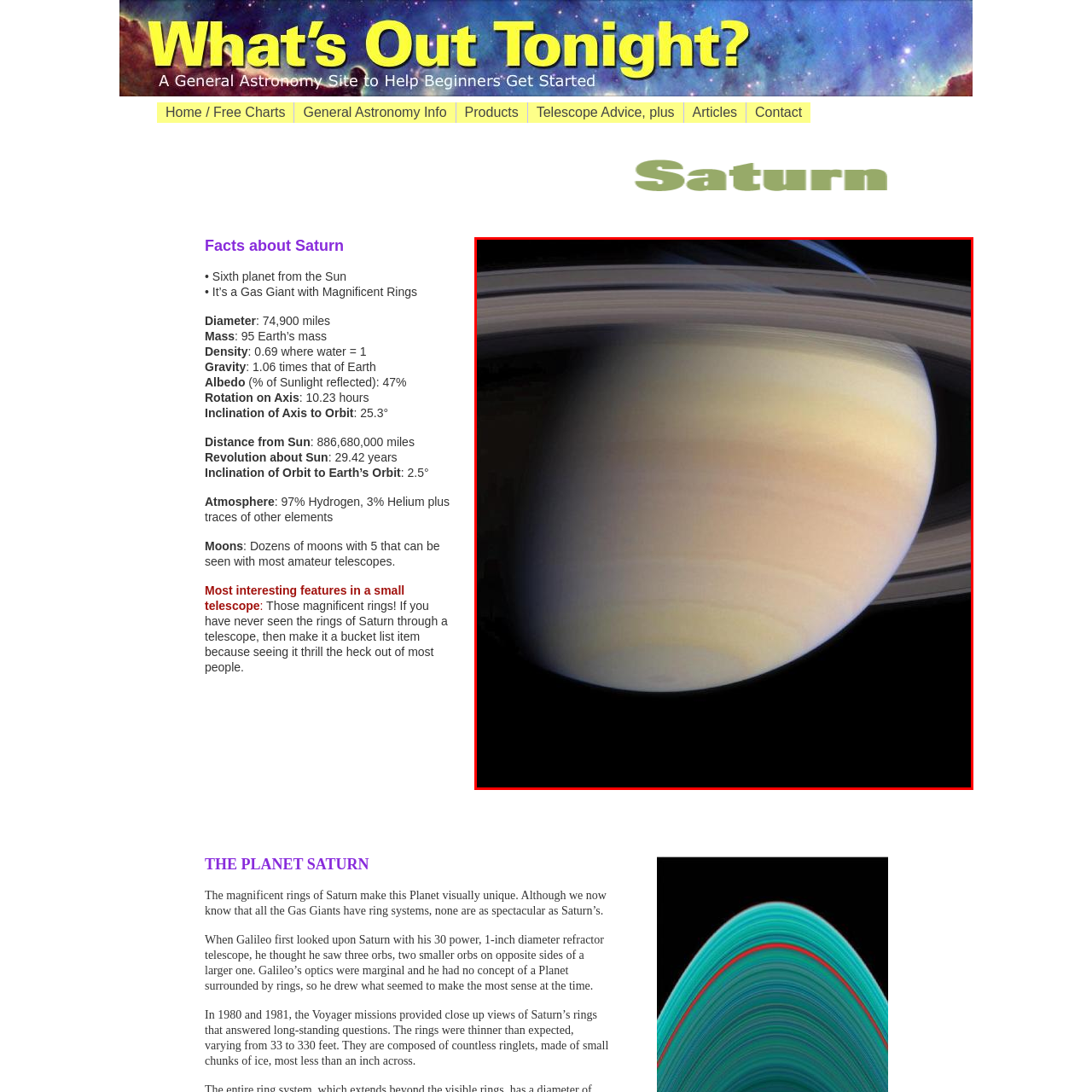Provide a comprehensive description of the image highlighted within the red bounding box.

This stunning image captures the majestic planet Saturn, known as the sixth planet from the Sun. Its beautiful, soft hues of yellow and cream highlight the planet’s thick atmosphere, primarily composed of hydrogen and helium. The iconic rings are prominently displayed, showcasing their intricate structure. Saturn's diameter measures approximately 74,900 miles, making it the second-largest planet in our solar system. This photograph presents Saturn’s serene presence in space, inviting viewers to appreciate its otherworldly beauty—a reminder of the wonders of our solar system.